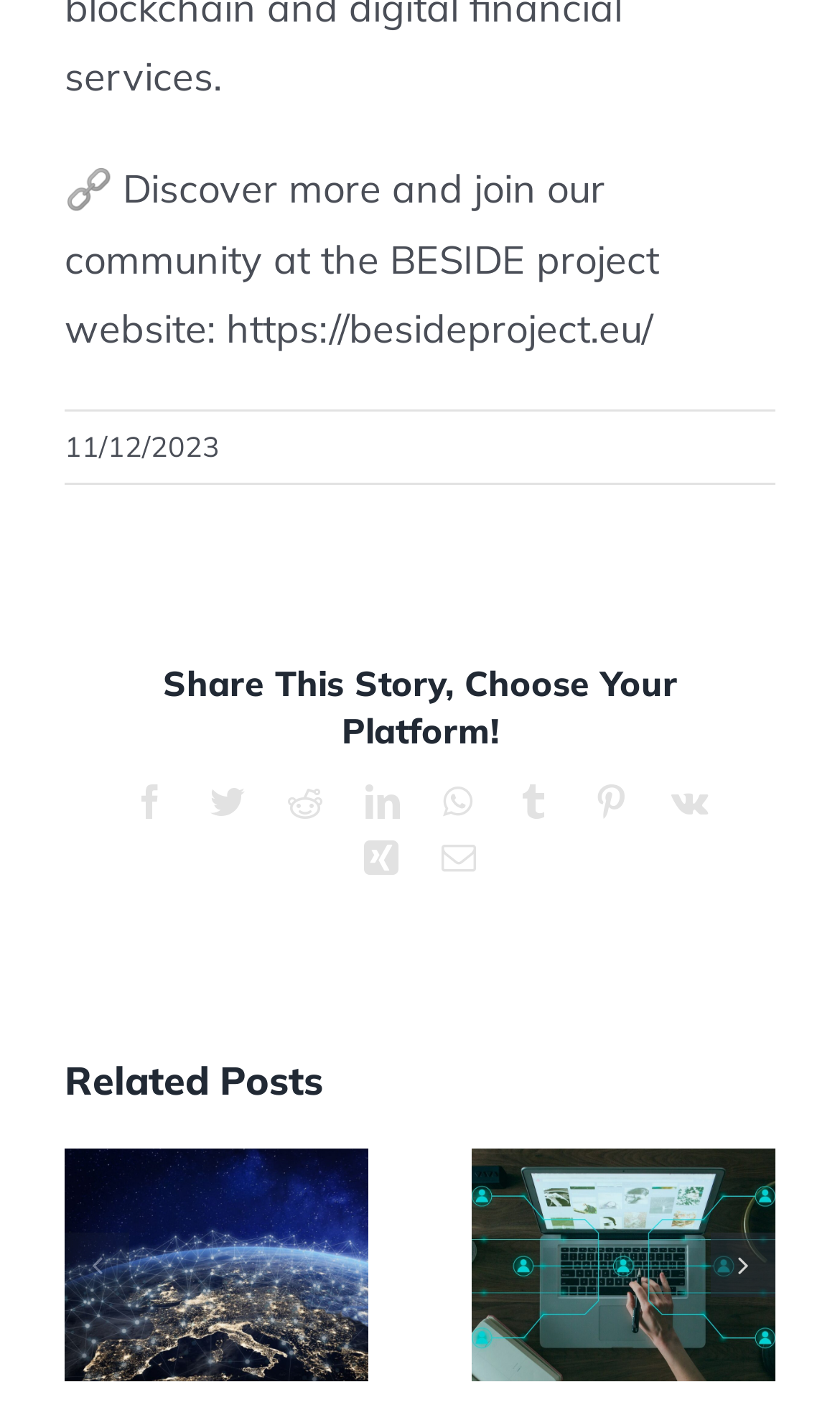Using the element description: "Tumblr", determine the bounding box coordinates. The coordinates should be in the format [left, top, right, bottom], with values between 0 and 1.

[0.614, 0.556, 0.655, 0.581]